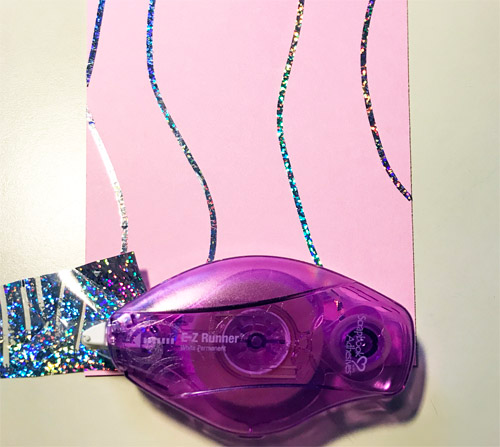Provide an in-depth description of all elements within the image.

The image showcases a vibrant crafting setup featuring a pink cardstock background adorned with sparkly vertical lines. At the forefront, a purple E-Z Runner tape dispenser is prominently displayed, highlighting its role in the creative process. Next to the dispenser, there is a piece of holographic metallic transfer foil, which is essential for enhancing the sparkle of the adhesive lines on the card. This combination suggests a DIY project aimed at creating eye-catching decor or greeting cards, emphasizing the joy and creativity found in crafting. The setup is both inspiring and practical for enthusiasts looking to add a touch of glamour to their projects.